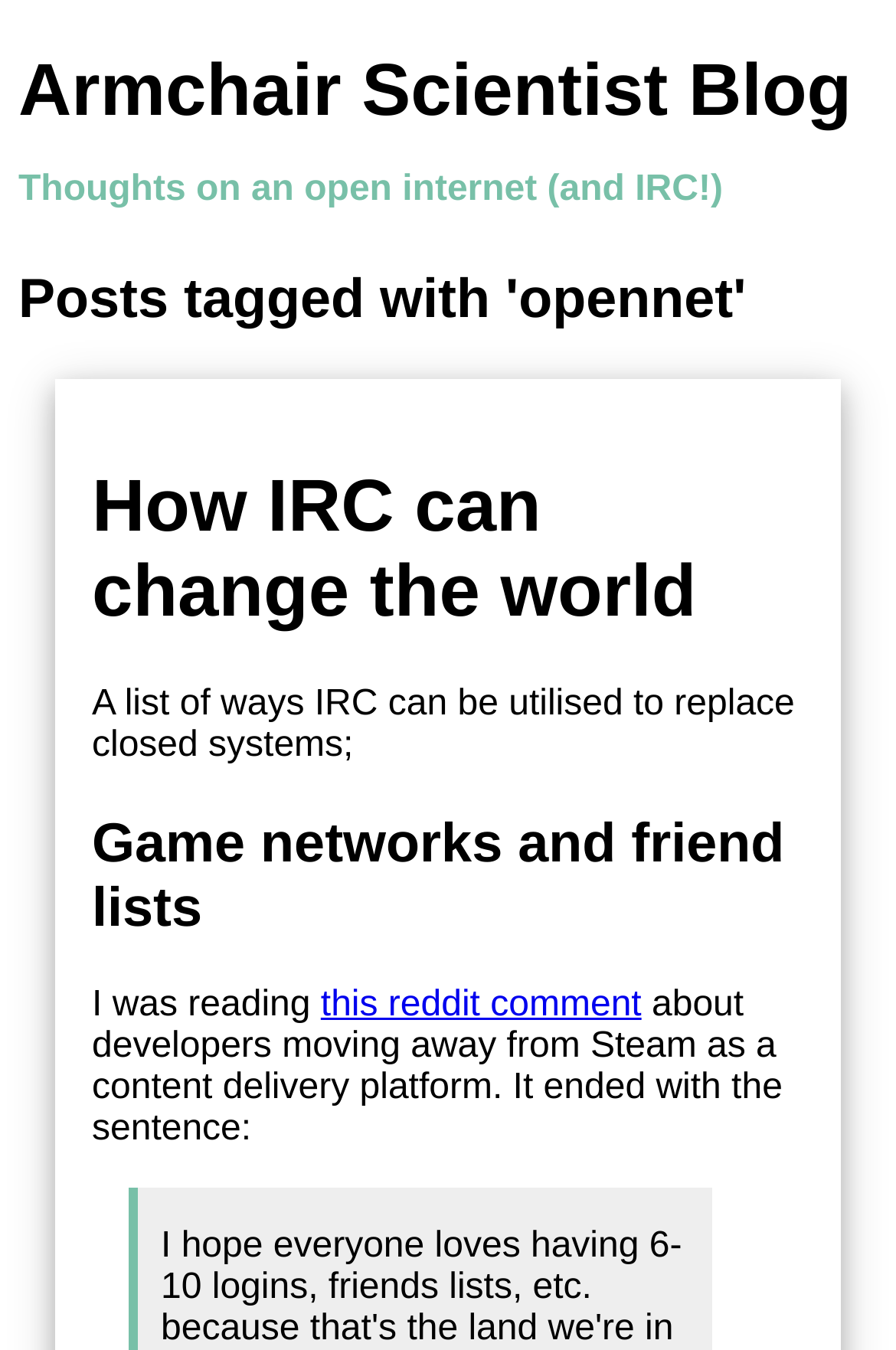Based on the description "this reddit comment", find the bounding box of the specified UI element.

[0.358, 0.731, 0.716, 0.76]